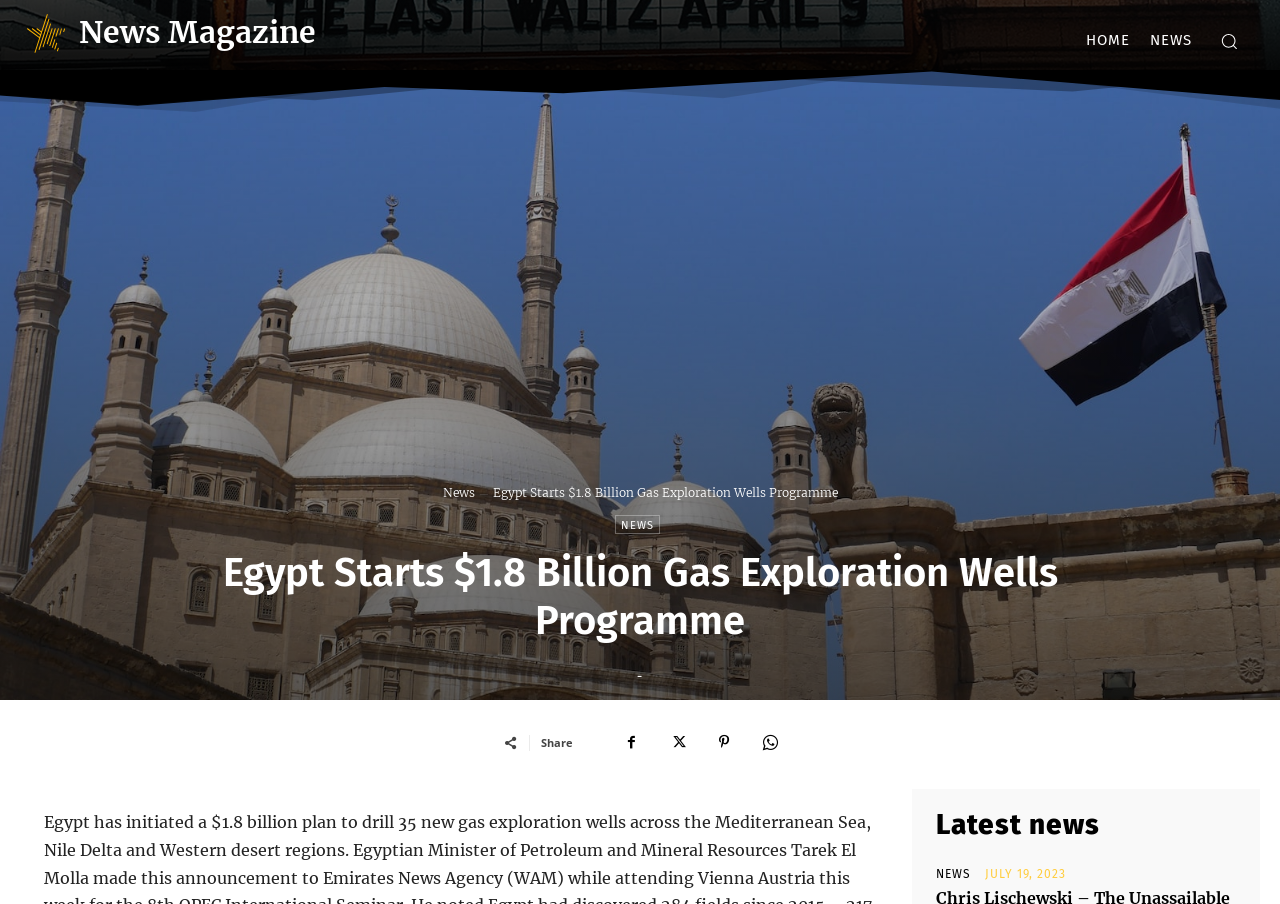How many social media sharing options are available?
Based on the screenshot, answer the question with a single word or phrase.

4